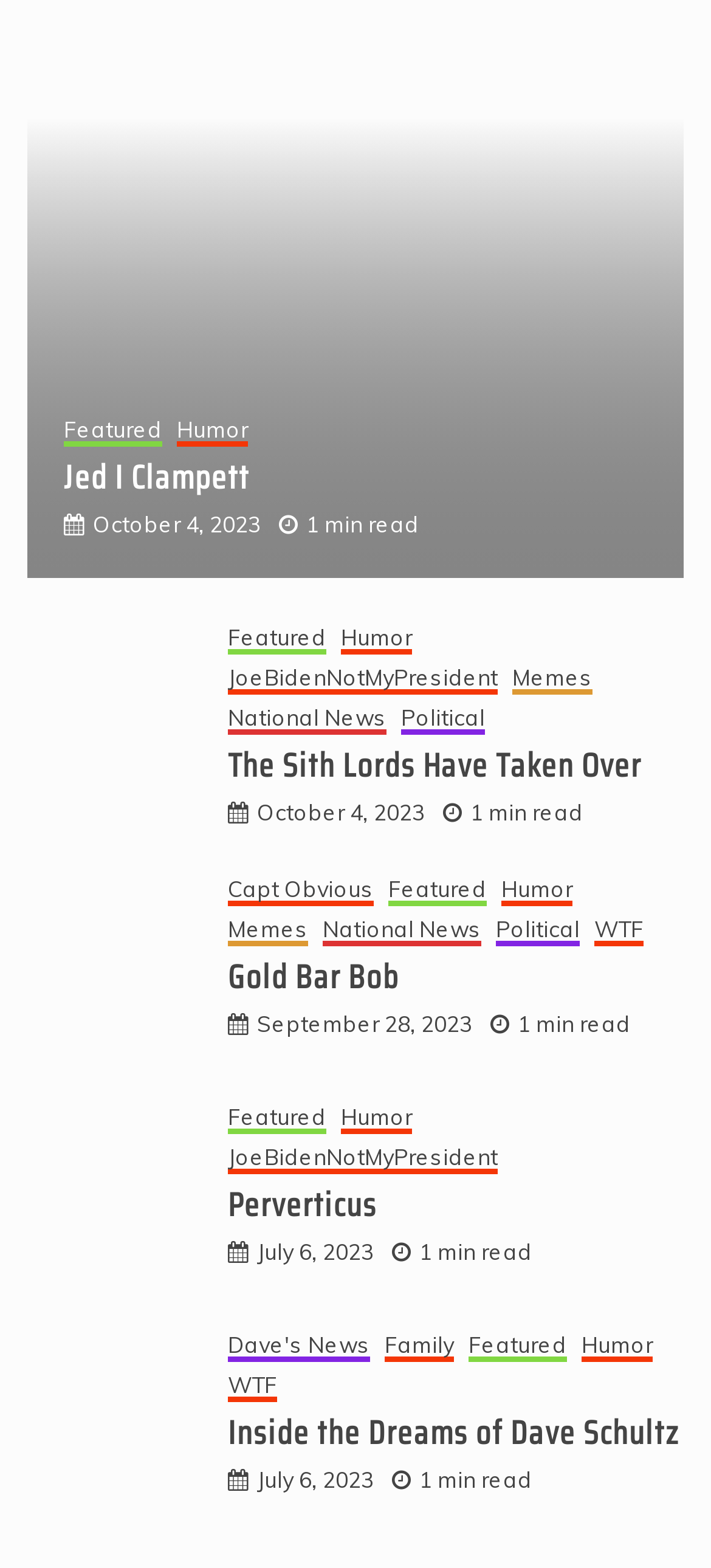For the given element description Gold Bar Bob, determine the bounding box coordinates of the UI element. The coordinates should follow the format (top-left x, top-left y, bottom-right x, bottom-right y) and be within the range of 0 to 1.

[0.321, 0.607, 0.562, 0.639]